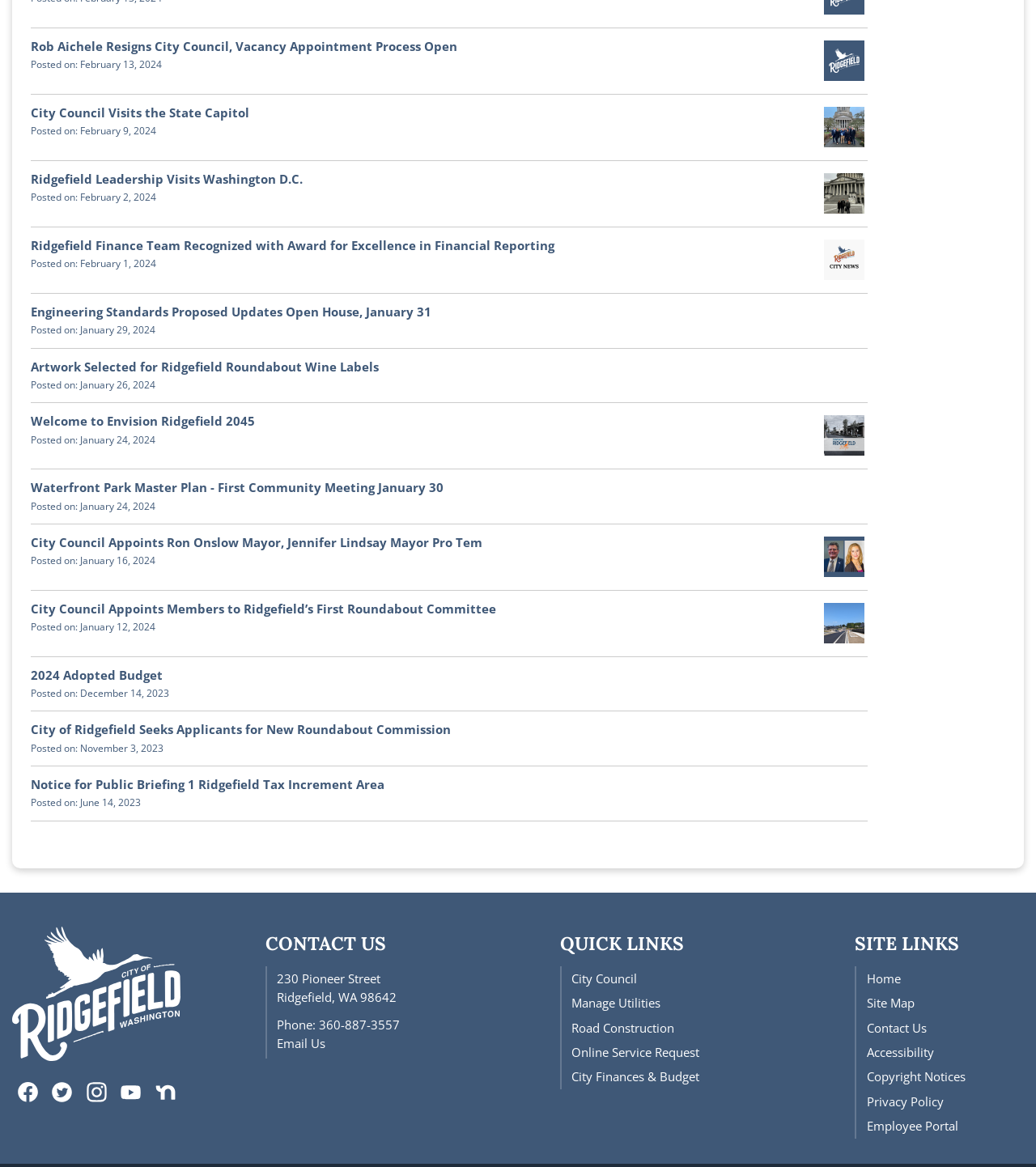Provide the bounding box coordinates of the HTML element this sentence describes: "City Finances & Budget". The bounding box coordinates consist of four float numbers between 0 and 1, i.e., [left, top, right, bottom].

[0.552, 0.916, 0.675, 0.93]